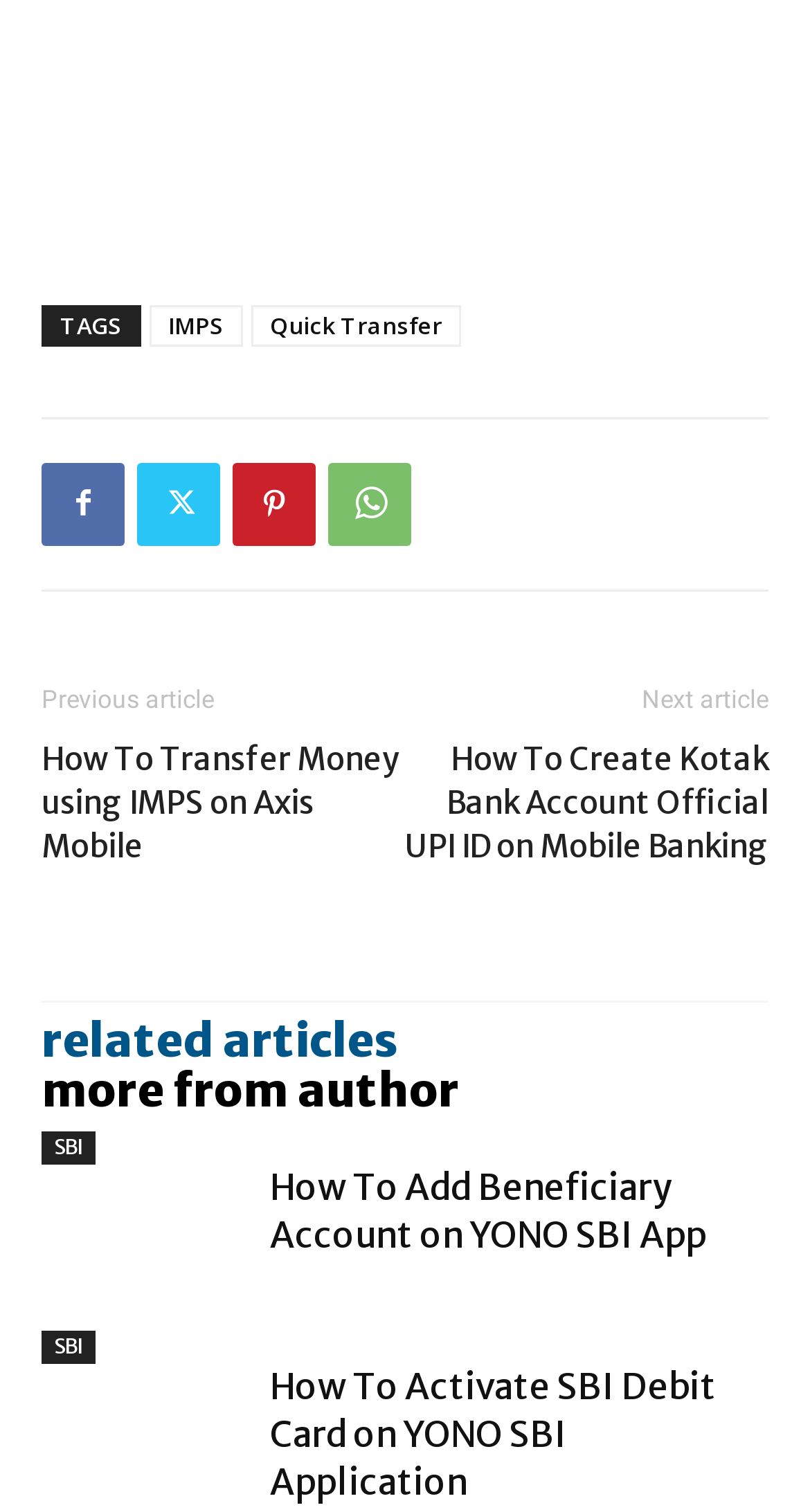Using the provided element description: "MORE FROM AUTHOR", determine the bounding box coordinates of the corresponding UI element in the screenshot.

[0.051, 0.704, 0.567, 0.737]